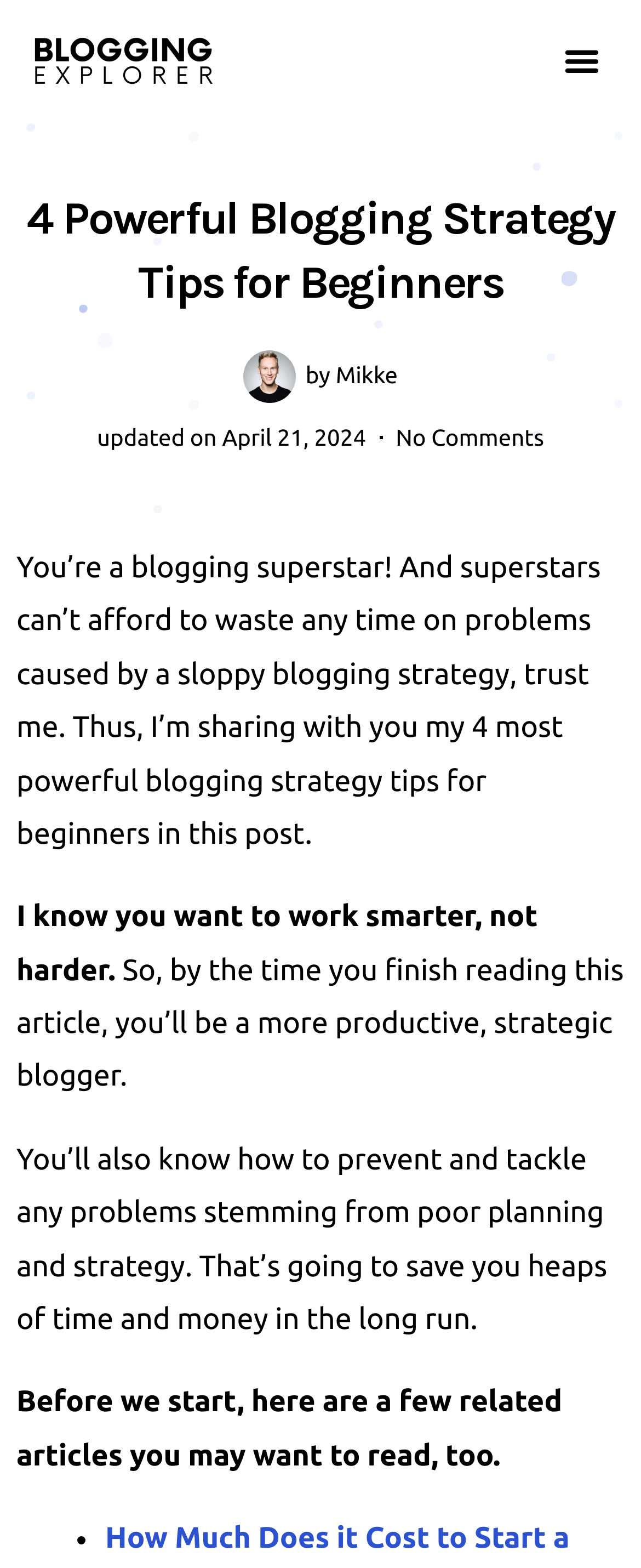Generate a comprehensive description of the contents of the webpage.

This webpage is about blogging strategy tips for beginners. At the top left, there is a link to "Blogging Explorer" accompanied by an image with the same name. On the top right, there is a "Menu Toggle" button. 

Below the top section, there is a heading that reads "4 Powerful Blogging Strategy Tips for Beginners". Next to it, there is an empty figure element. The author's name, "Mikke", is mentioned, along with the update date "April 21, 2024". 

The main content of the webpage starts with a paragraph that introduces the importance of having a good blogging strategy. This is followed by three more paragraphs that highlight the benefits of working smarter and being a more productive, strategic blogger. 

At the bottom of the main content, there is a section that recommends reading related articles. This section is marked with a bullet point. There is also a link to "No Comments" at the bottom right.